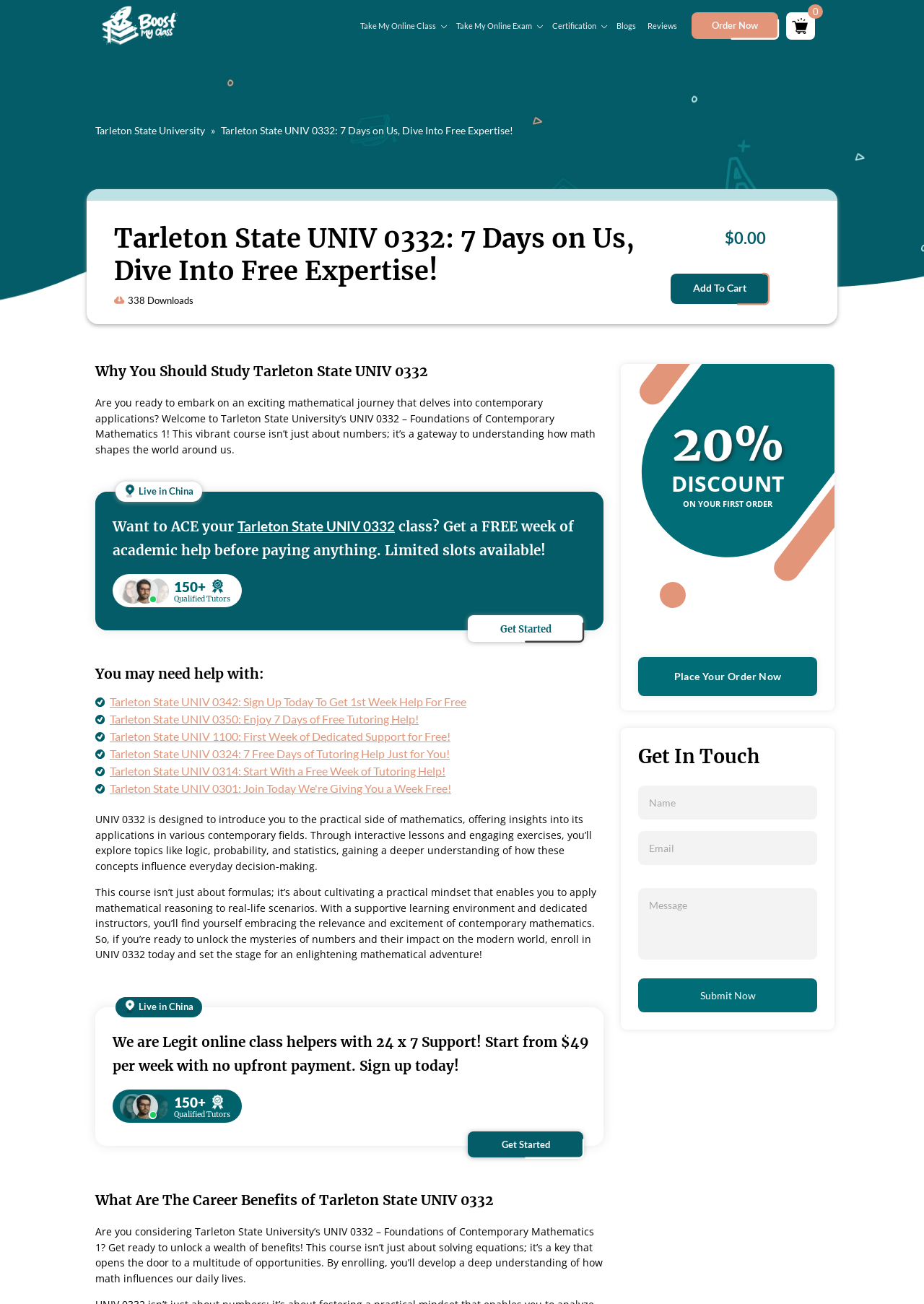What is the name of the university course?
Provide a one-word or short-phrase answer based on the image.

Tarleton State UNIV 0332